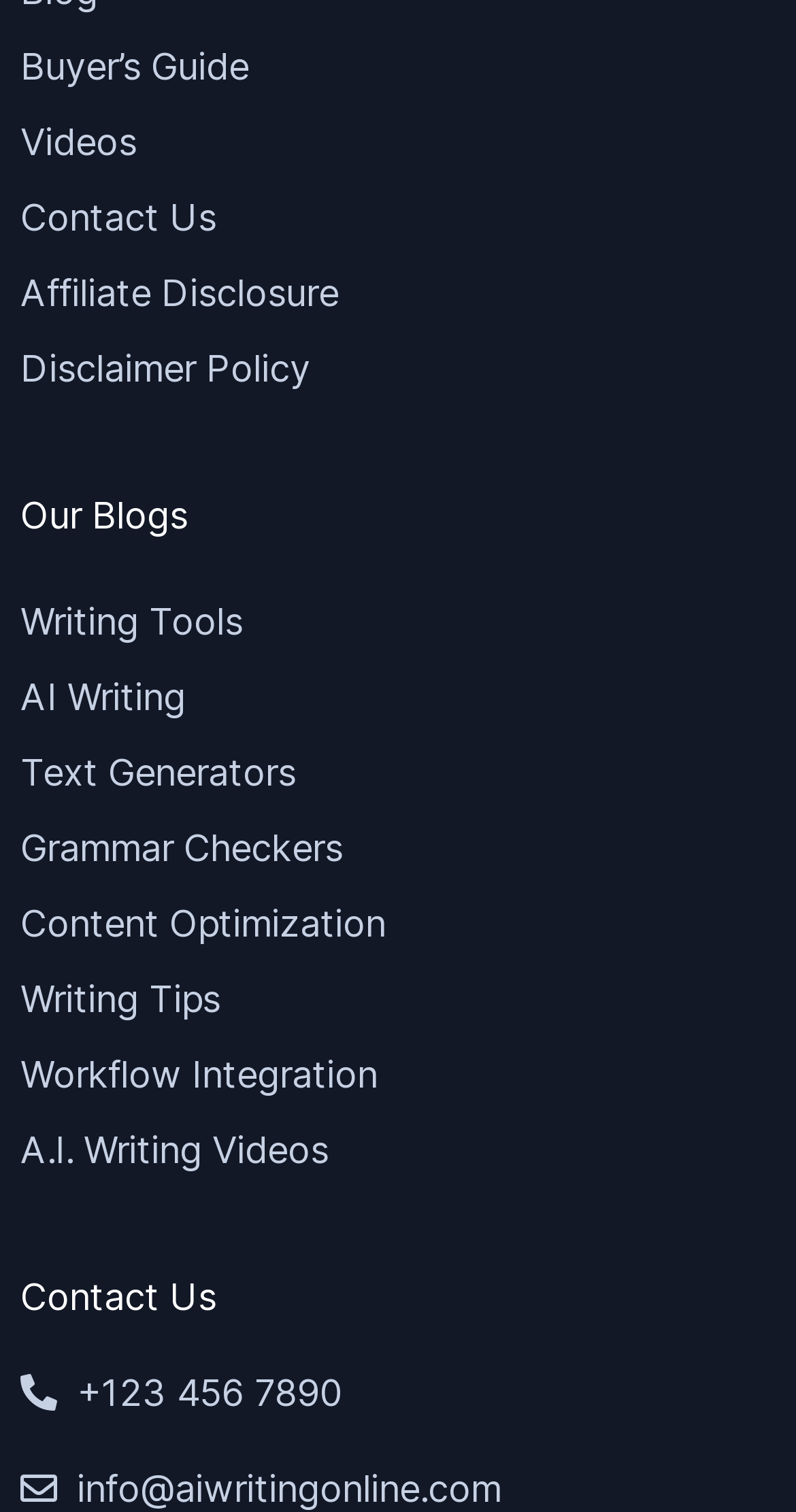Refer to the image and offer a detailed explanation in response to the question: How many top-level links are on the webpage?

I counted the number of top-level links on the webpage, which are 'Buyer’s Guide', 'Videos', 'Contact Us', 'Affiliate Disclosure', and 'Disclaimer Policy'. There are 5 top-level links in total.